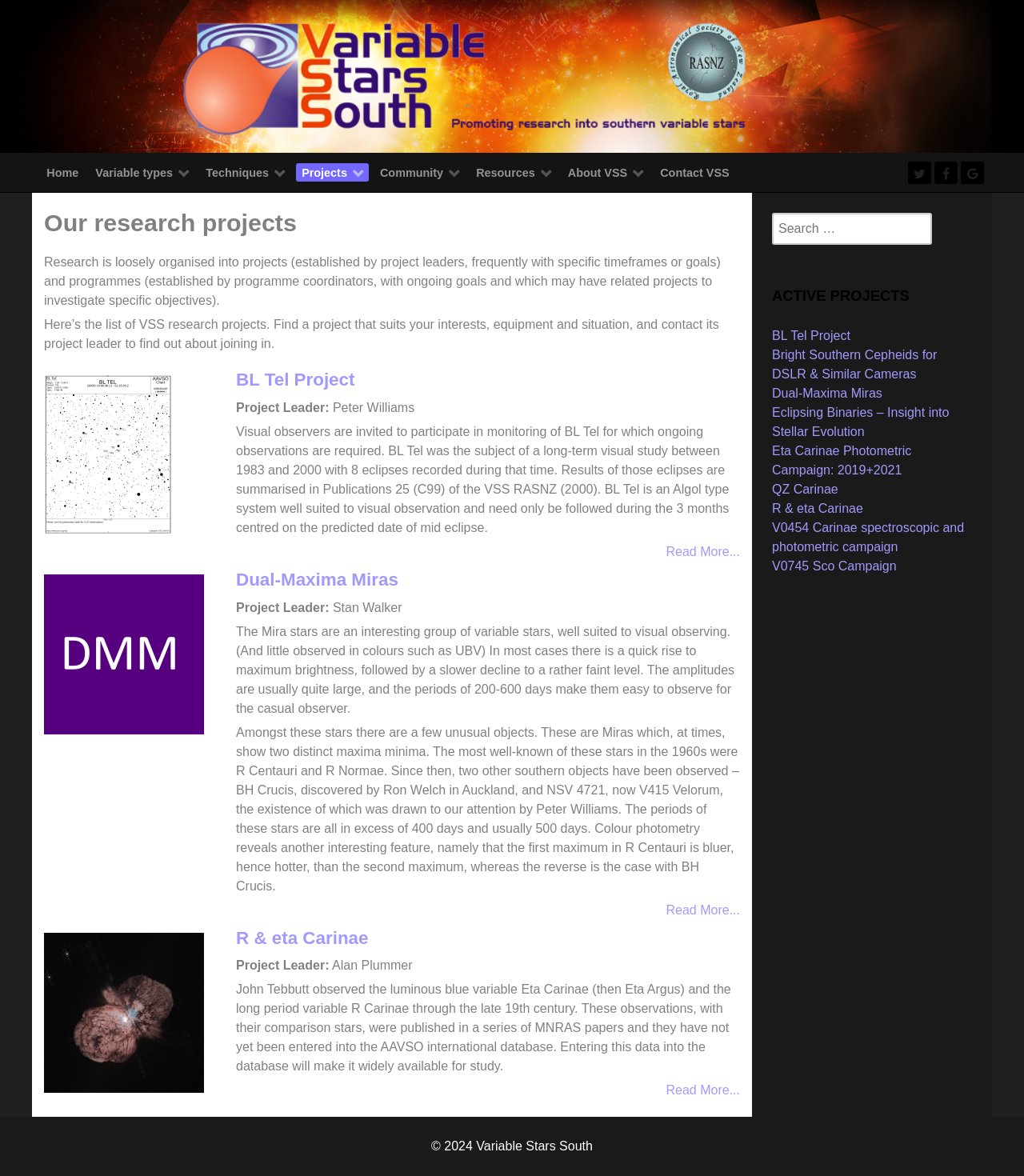Answer the question in a single word or phrase:
How many active projects are listed on the webpage?

9